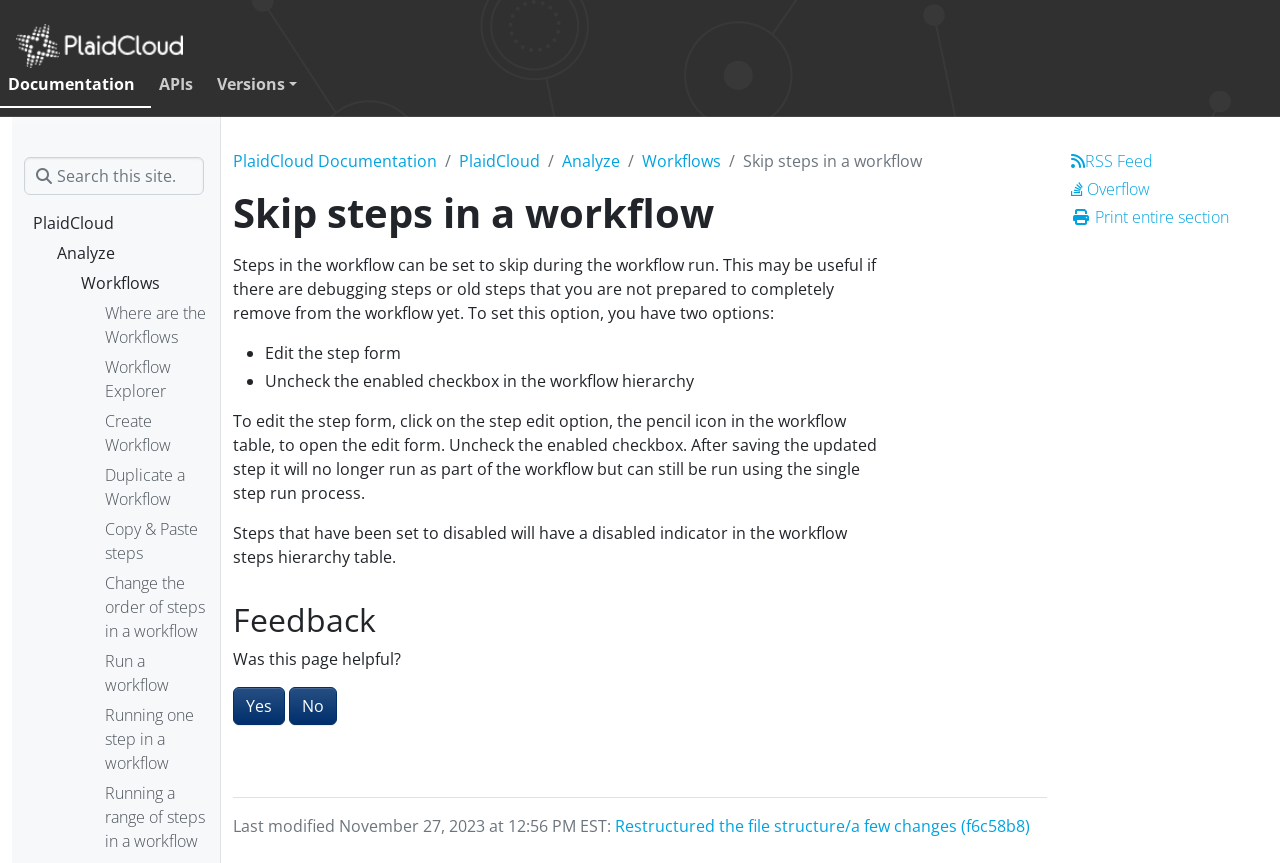Provide a short answer using a single word or phrase for the following question: 
How many options are there to set a step to skip?

Two